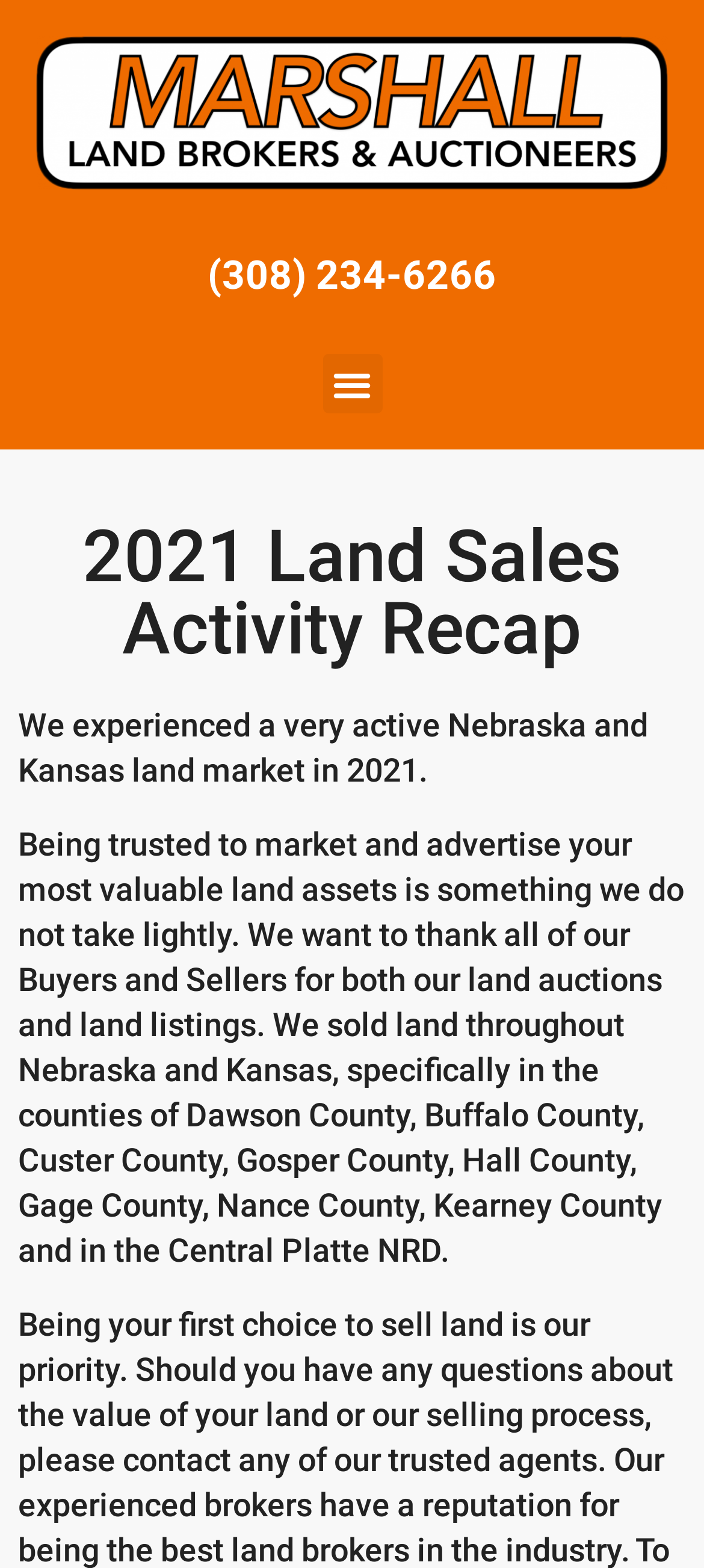Using the description: "alt="marshall land brokers auctioneers logo"", determine the UI element's bounding box coordinates. Ensure the coordinates are in the format of four float numbers between 0 and 1, i.e., [left, top, right, bottom].

[0.051, 0.023, 0.949, 0.121]